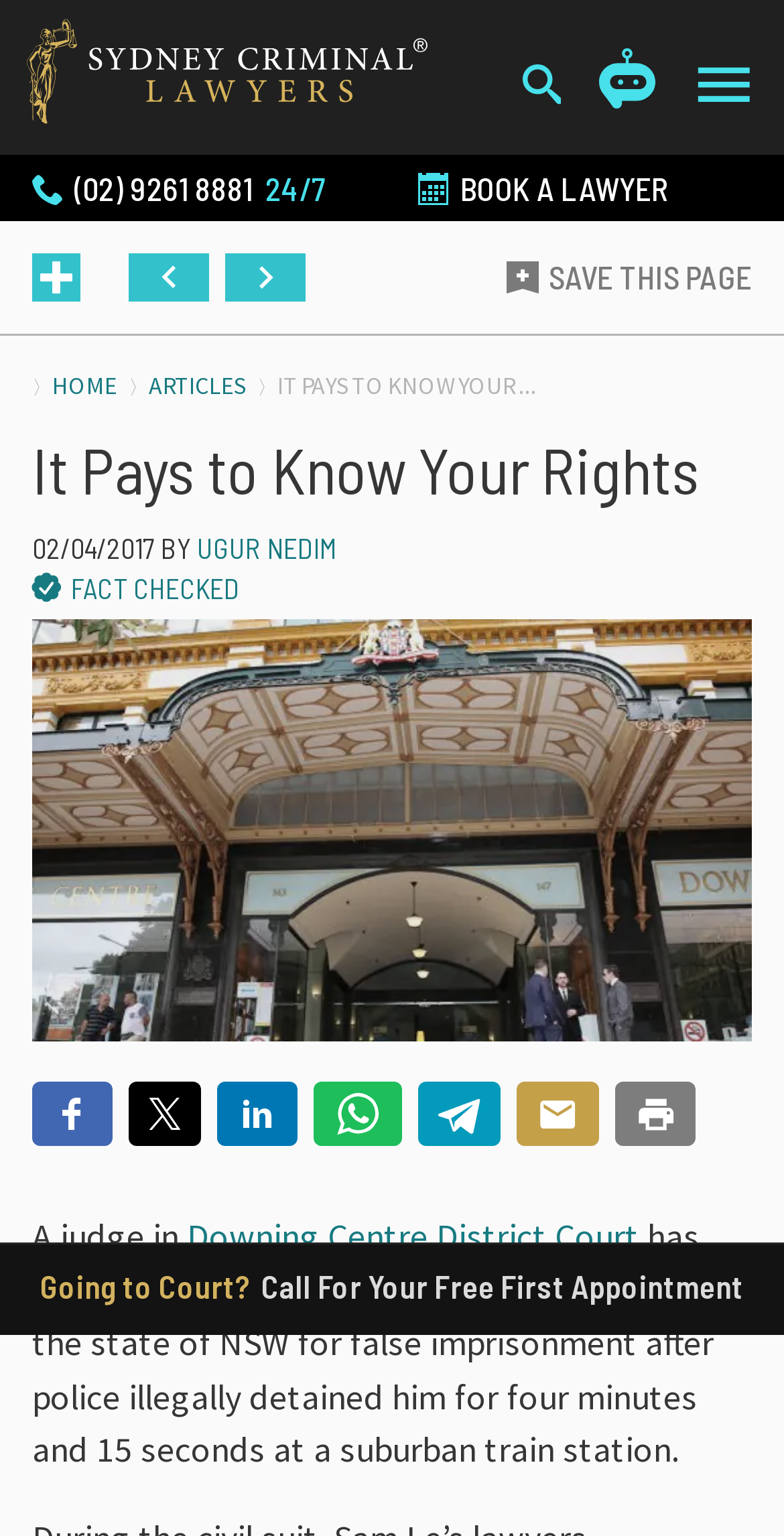Determine the bounding box coordinates for the UI element with the following description: "Fact Checked". The coordinates should be four float numbers between 0 and 1, represented as [left, top, right, bottom].

[0.036, 0.372, 0.306, 0.392]